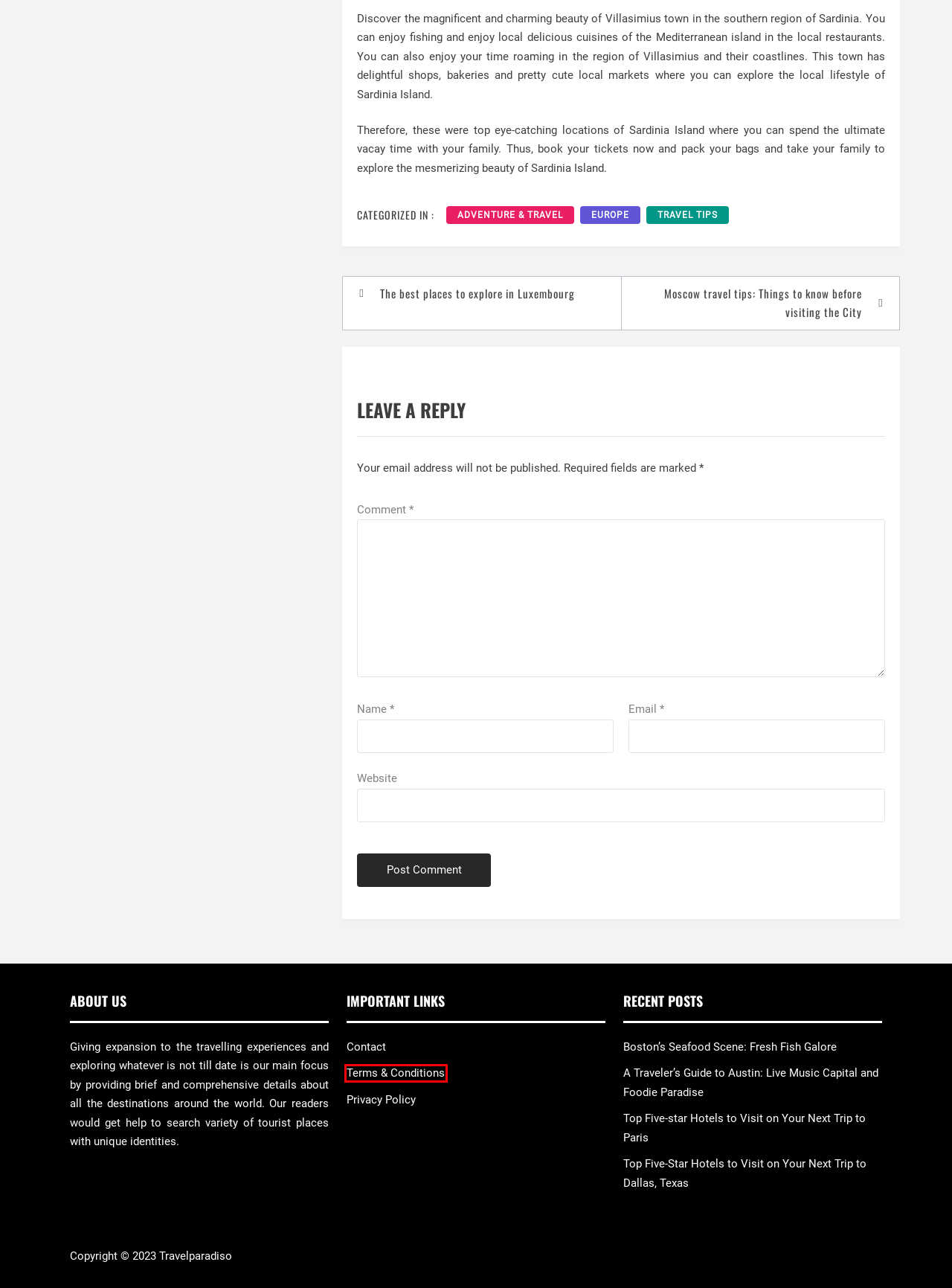You are looking at a webpage screenshot with a red bounding box around an element. Pick the description that best matches the new webpage after interacting with the element in the red bounding box. The possible descriptions are:
A. Terms & Conditions - Travel Paradiso
B. Privacy Policy - Travel Paradiso
C. The best places to explore in Luxembourg - Travel Paradiso
D. A Traveler's Guide to Austin: Live Music Capital and Foodie Paradise - Travel Paradiso
E. Adventure & Travel - Travel Paradiso
F. Moscow travel tips: Things to know before visiting the City - Travel Paradiso
G. Top Five-Star Hotels to Visit on Your Next Trip to Dallas, Texas
H. Top Five-star Hotels to Visit on Your Next Trip to Paris - Travel Paradiso

A